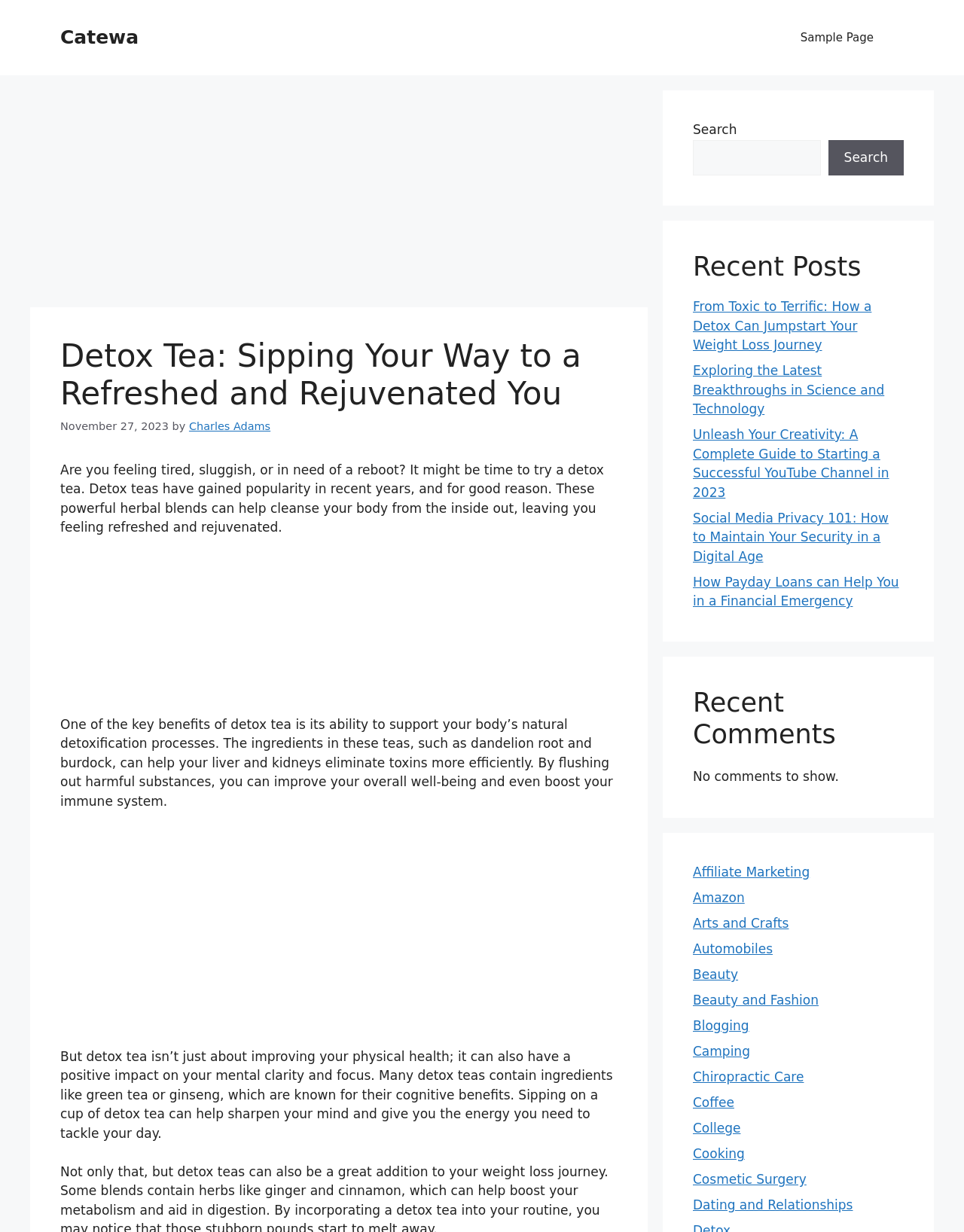Answer the following query concisely with a single word or phrase:
What is the category of the article 'From Toxic to Terrific: How a Detox Can Jumpstart Your Weight Loss Journey'?

Weight Loss